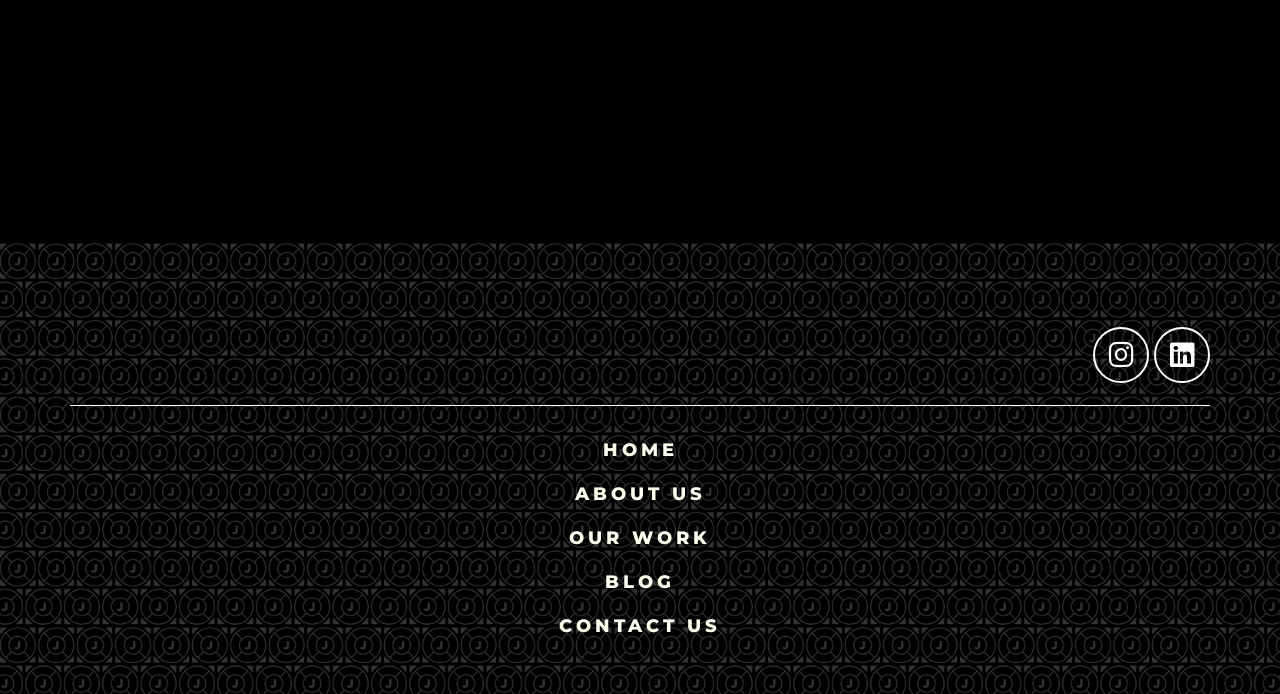How many main navigation links are there?
Offer a detailed and exhaustive answer to the question.

I counted the number of main navigation links by looking at the link elements with text 'HOME', 'ABOUT US', 'OUR WORK', 'BLOG', and 'CONTACT US'. These links have similar bounding box coordinates, indicating they are part of the main navigation menu.